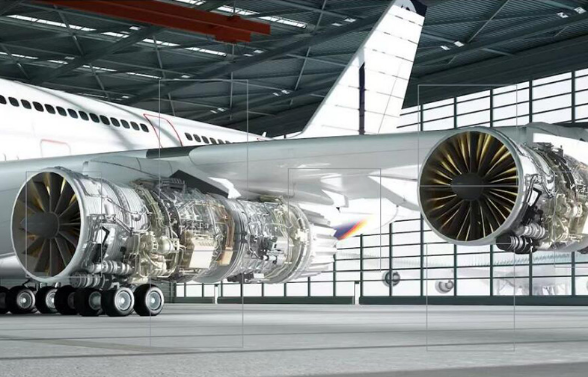Give a detailed account of the elements present in the image.

The image showcases the intricate design of a jet engine mounted on the wing of an aircraft, set against the backdrop of a well-lit hangar. The display offers a detailed view of the engine's inner workings, revealing the complex assembly of components that contribute to its function. Visible are the turbine blades, which feature a metallic sheen, indicative of high-performance engineering, along with the surrounding structure that houses the engine mechanism. The hangar's large windows allow natural light to stream in, highlighting the aircraft's sleek body and the robust undercarriage, which includes wheels ready for takeoff or landing. This visualization emphasizes the blend of technology and design in aviation engineering, underscoring the significance of jet engines in modern air travel.